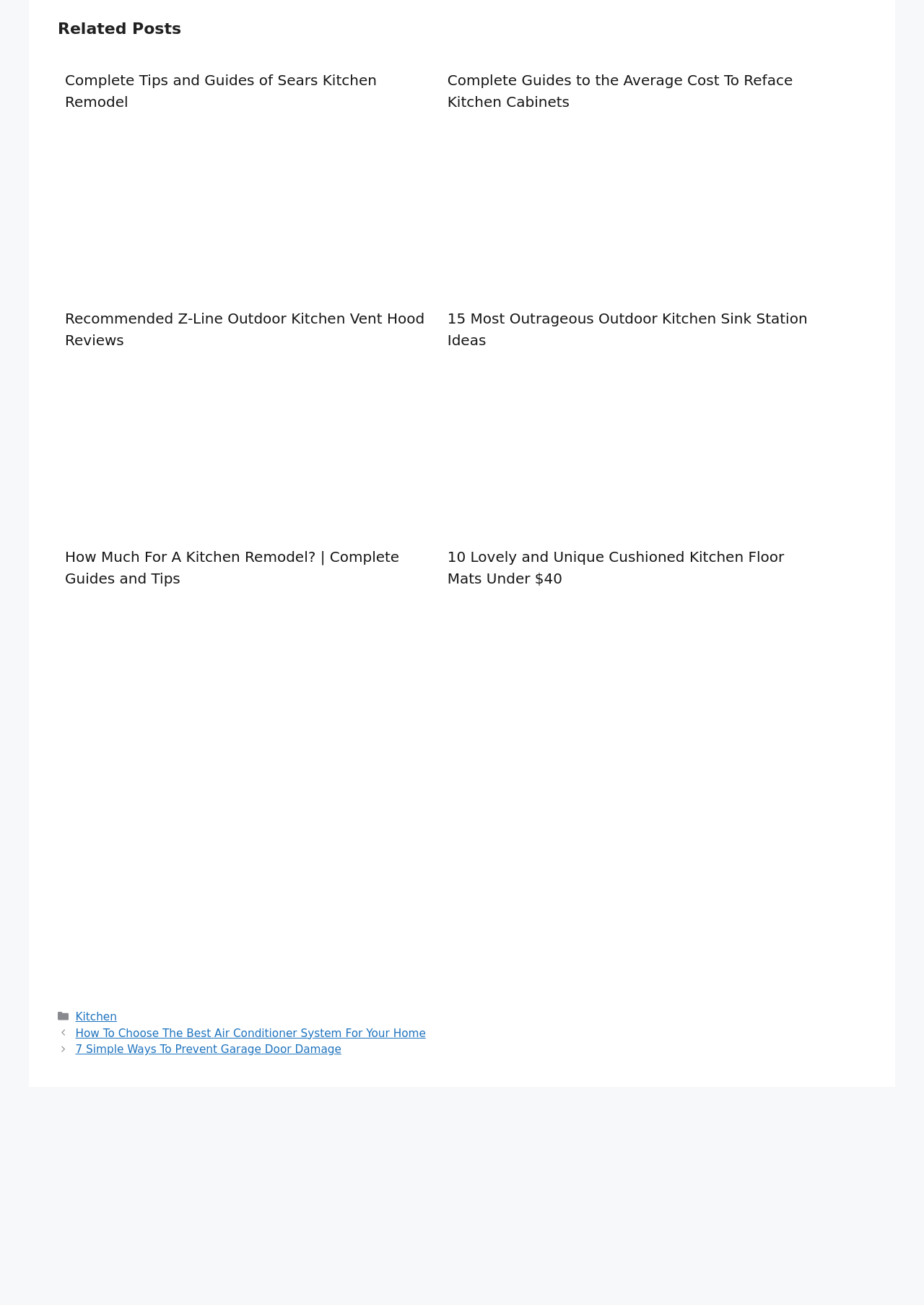Locate the bounding box coordinates of the area you need to click to fulfill this instruction: 'Check 'Categories''. The coordinates must be in the form of four float numbers ranging from 0 to 1: [left, top, right, bottom].

[0.081, 0.773, 0.145, 0.783]